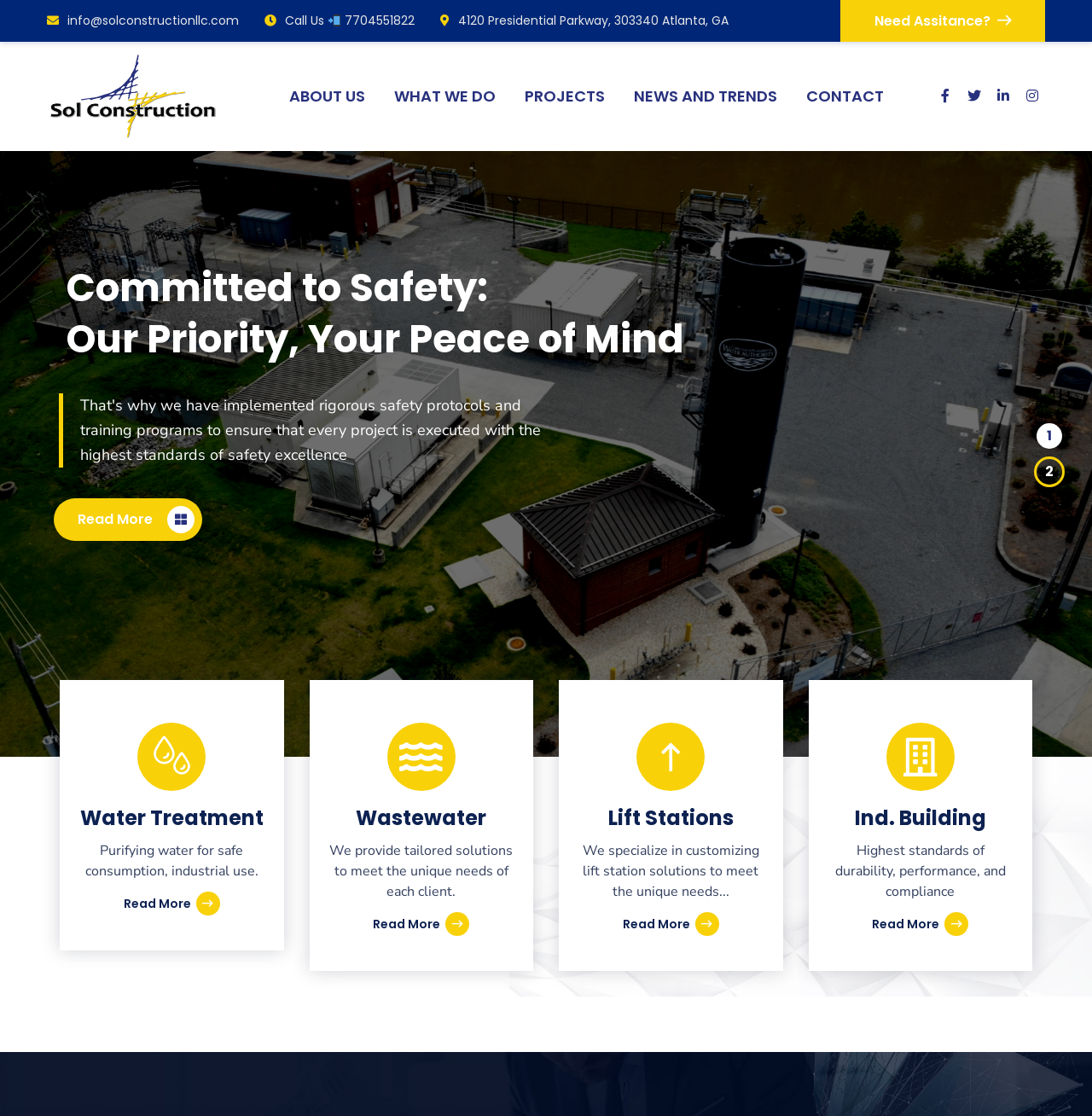Determine the bounding box coordinates of the target area to click to execute the following instruction: "Search for something on the website."

[0.5, 0.466, 0.547, 0.512]